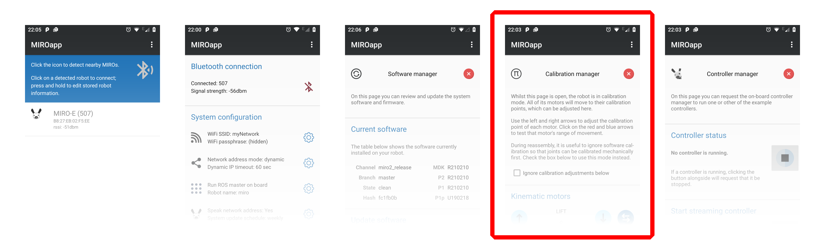Create a detailed narrative of what is happening in the image.

The image showcases an interface from the MiRo-E app, specifically highlighting the "Calibration Manager" section. This feature allows users to recalibrate their MiRo robot after certain maintenance tasks. The screen captures illustrate a sequence within the app, progressing from the main menu to the calibration section, which is outlined in a prominent red box for emphasis.

The calibration manager explains that while MiRo is factory calibrated, users may need to recalibrate following any mechanical maintenance. It instructs users to complete assembly before utilizing the options provided for mechanical and software calibration. This ensures optimal functionality of the robot's components, showcasing the app's user-friendly design aimed at simplifying the recalibration process. The surrounding menus, such as "Bluetooth connection" and "Software manager," provide context for navigation within the app, emphasizing its comprehensive functionality.